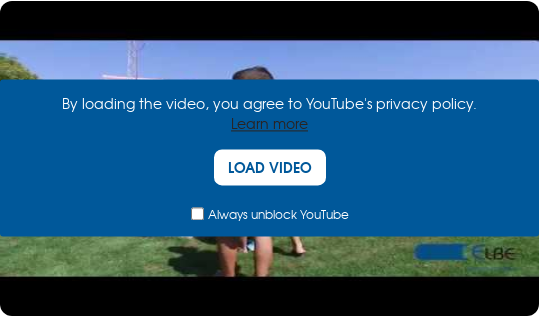Break down the image and describe every detail you can observe.

The image displays a video player interface with a background showcasing a sunny outdoor scene. Overlaying the video is a blue consent banner that informs users they must agree to YouTube's privacy policy to proceed with viewing the content. Prominent in the center is a button labeled "LOAD VIDEO," inviting users to click and start playback. Below this button, there is a checkbox option labeled "Always unblock YouTube," which indicates users can choose to automatically allow content from the platform. Accompanying the banner is a link for further information, labeled "Learn more," providing access to additional privacy policy details.